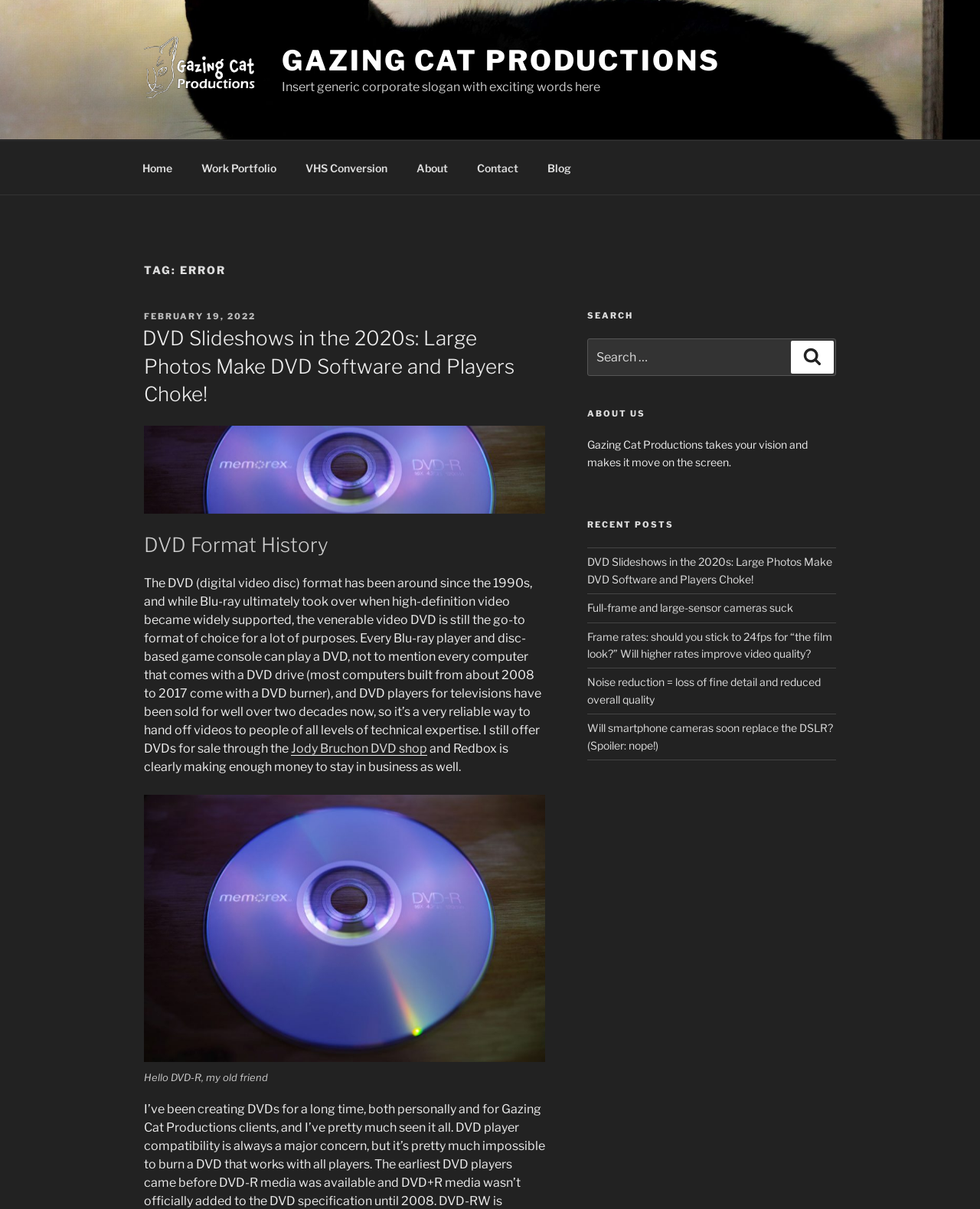Please specify the bounding box coordinates for the clickable region that will help you carry out the instruction: "Read the 'DVD Slideshows in the 2020s: Large Photos Make DVD Software and Players Choke!' post".

[0.147, 0.269, 0.556, 0.338]